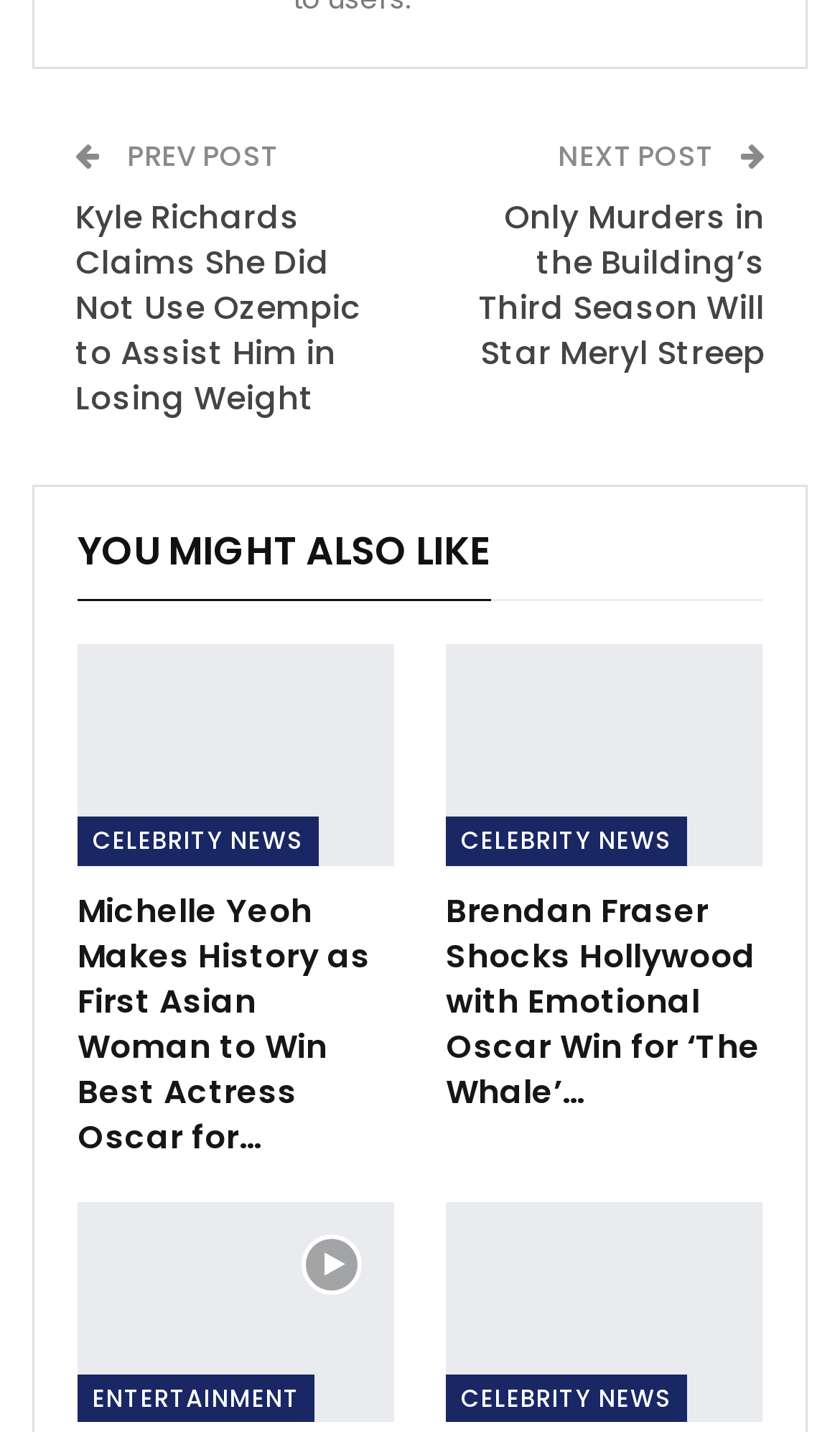Please identify the bounding box coordinates of the element I need to click to follow this instruction: "Read the article about Kyle Richards".

[0.09, 0.135, 0.428, 0.293]